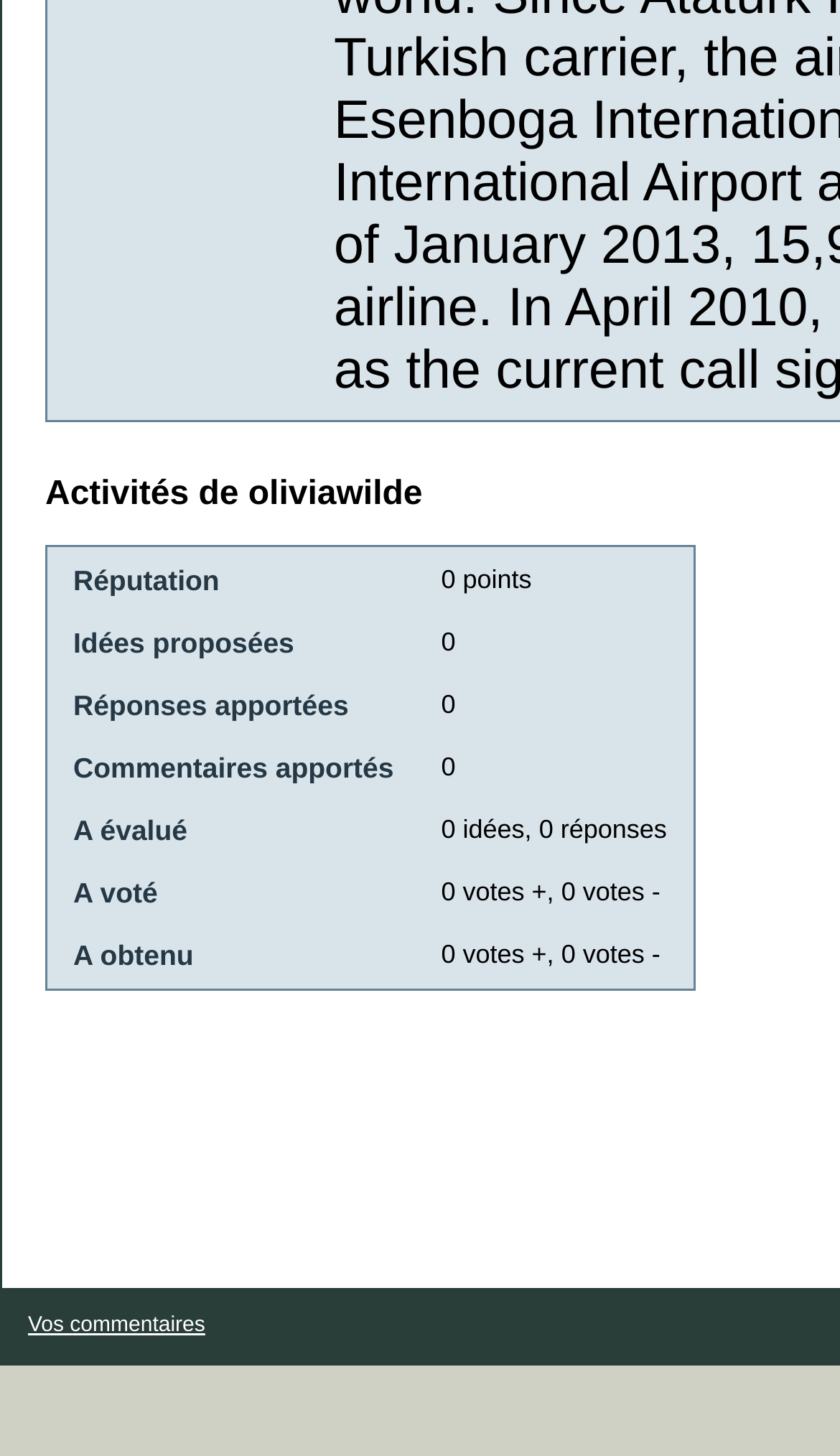Please provide a brief answer to the following inquiry using a single word or phrase:
What is the link at the bottom of the page?

Vos commentaires